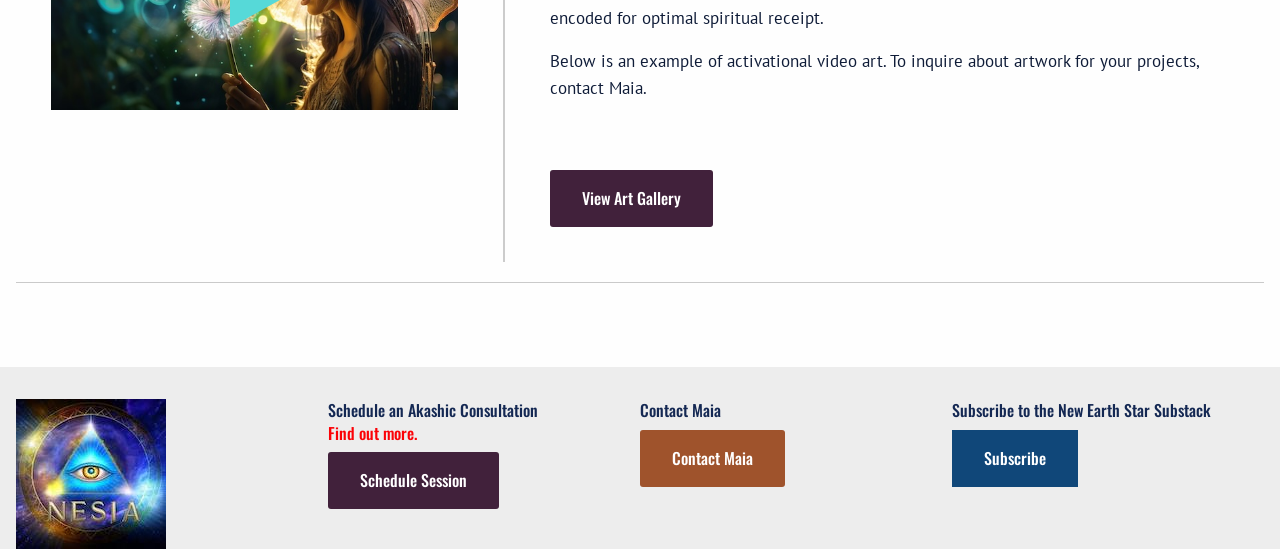Please study the image and answer the question comprehensively:
What is the topic of the consultation that can be scheduled?

The 'Schedule an Akashic Consultation Find out more.' heading and the 'Schedule Session' button suggest that the consultation that can be scheduled is related to Akashic Consultation, which is a type of spiritual or metaphysical consultation.